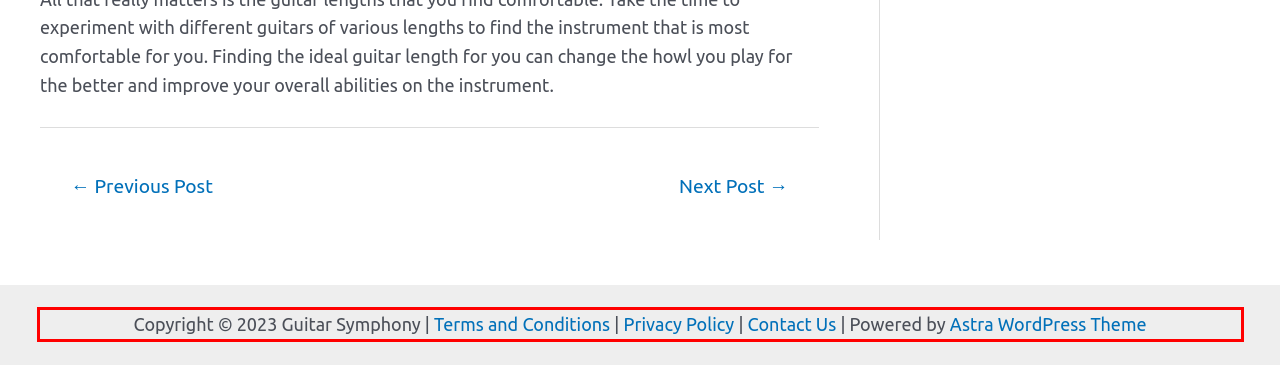You are given a screenshot of a webpage with a UI element highlighted by a red bounding box. Please perform OCR on the text content within this red bounding box.

Copyright © 2023 Guitar Symphony | Terms and Conditions | Privacy Policy | Contact Us | Powered by Astra WordPress Theme